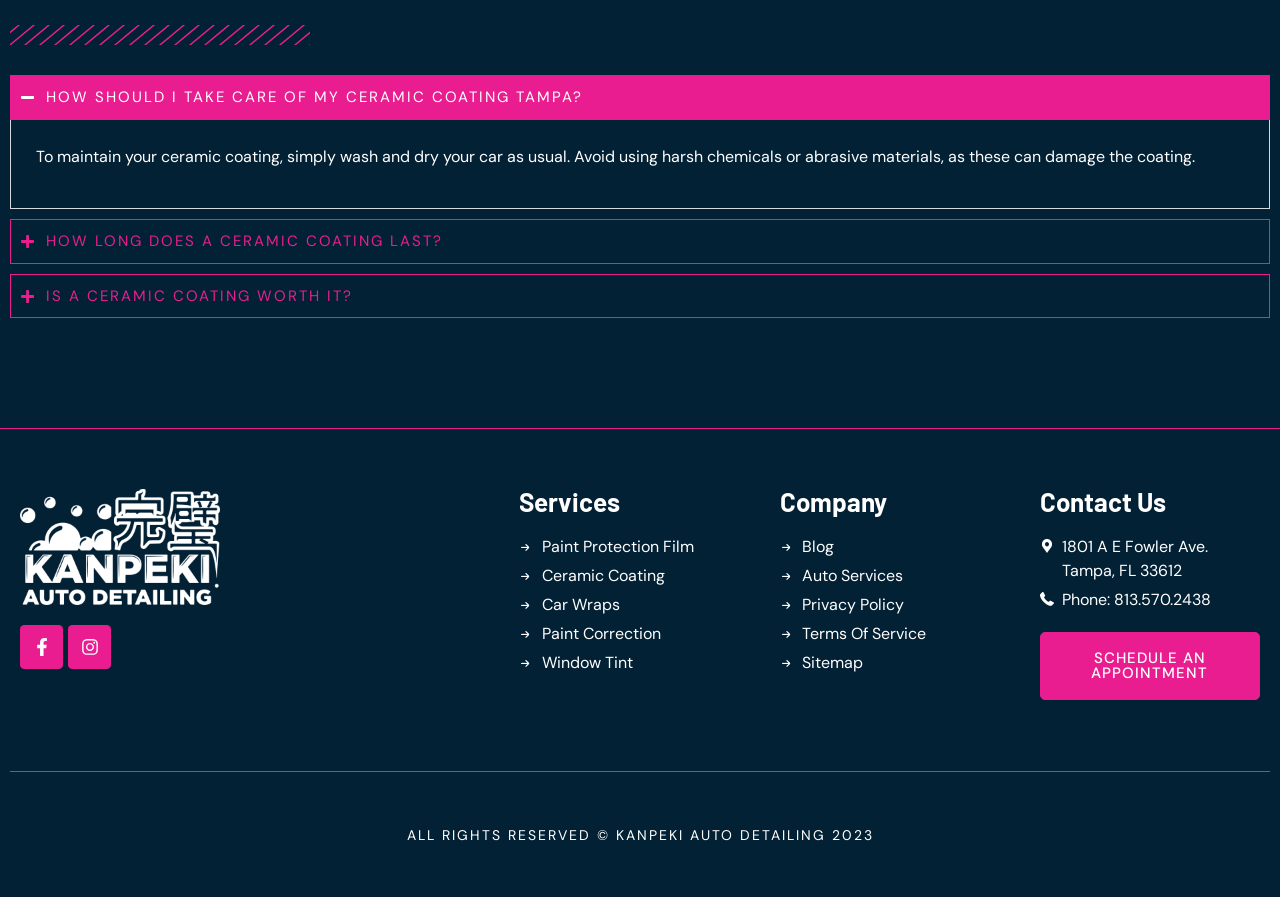Please mark the bounding box coordinates of the area that should be clicked to carry out the instruction: "Open the 'Facebook' social media page".

[0.016, 0.697, 0.049, 0.745]